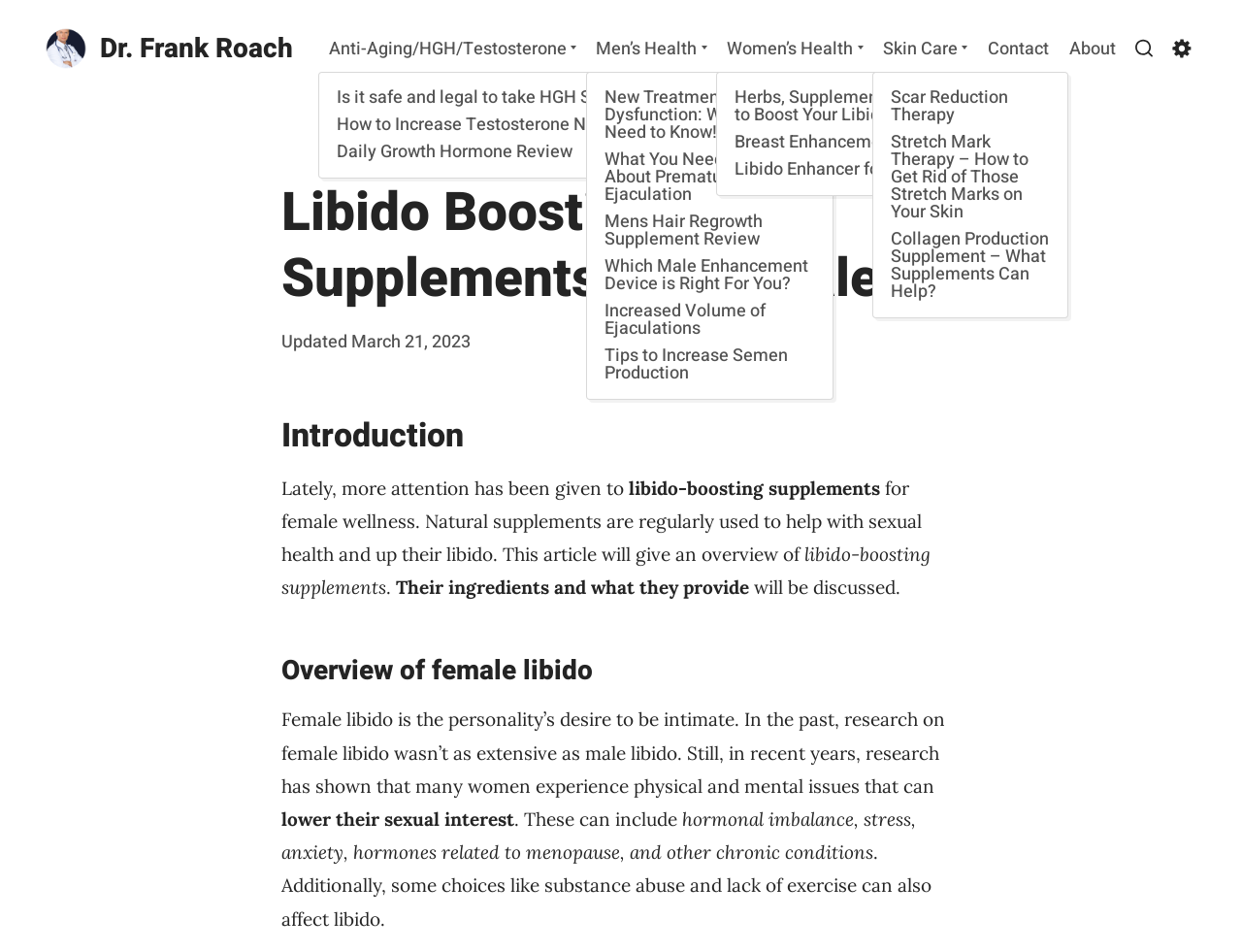Who is the author of this article? From the image, respond with a single word or brief phrase.

Dr. Frank Roach